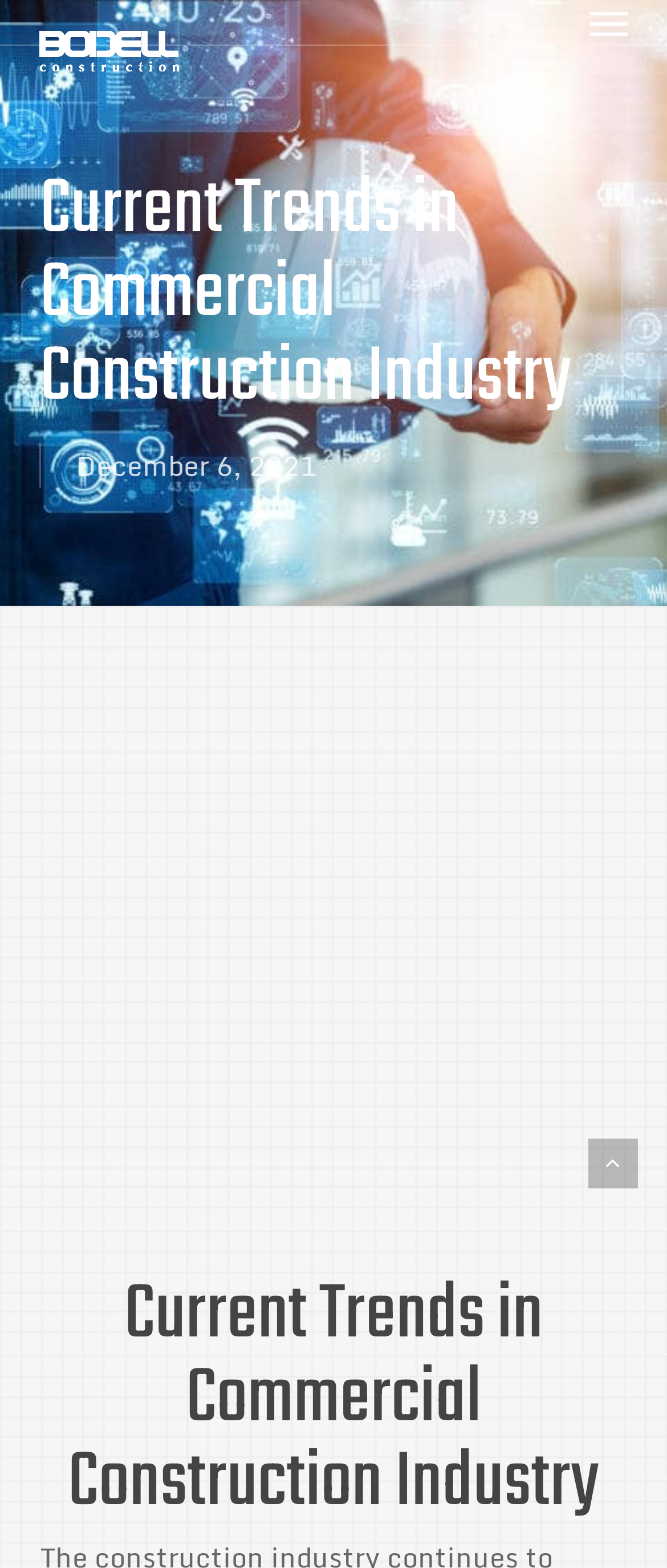What is the company mentioned in the article?
Using the image provided, answer with just one word or phrase.

Bodell Construction